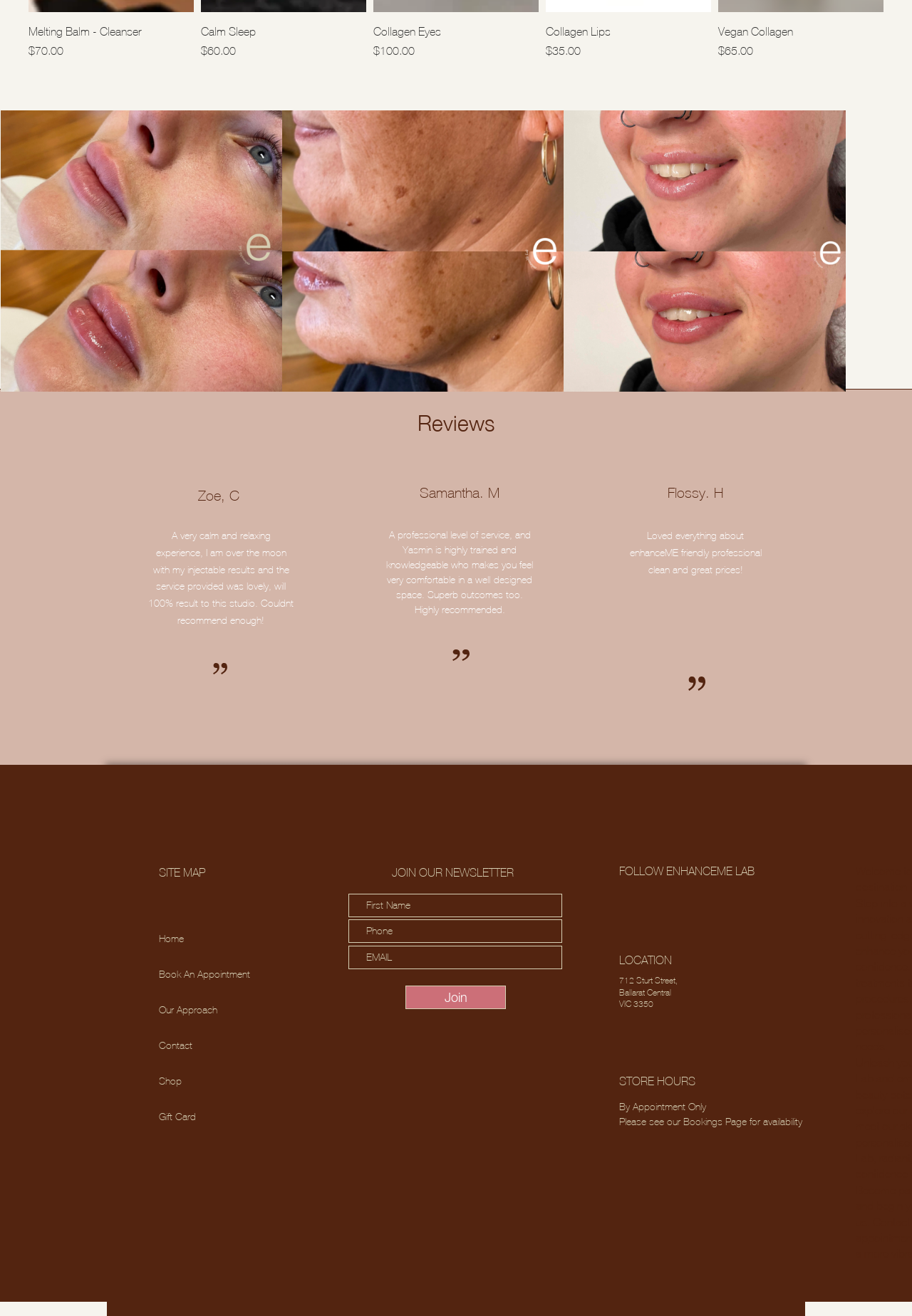What is the location of enhanceME lab?
Respond to the question with a single word or phrase according to the image.

712 Sturt Street, Ballarat Central VIC 3350